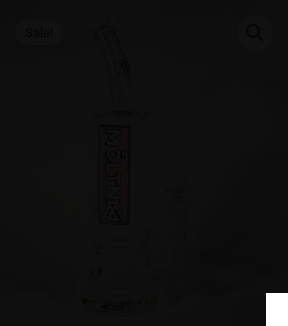Is the water pipe on sale?
Based on the image, answer the question with a single word or brief phrase.

Yes